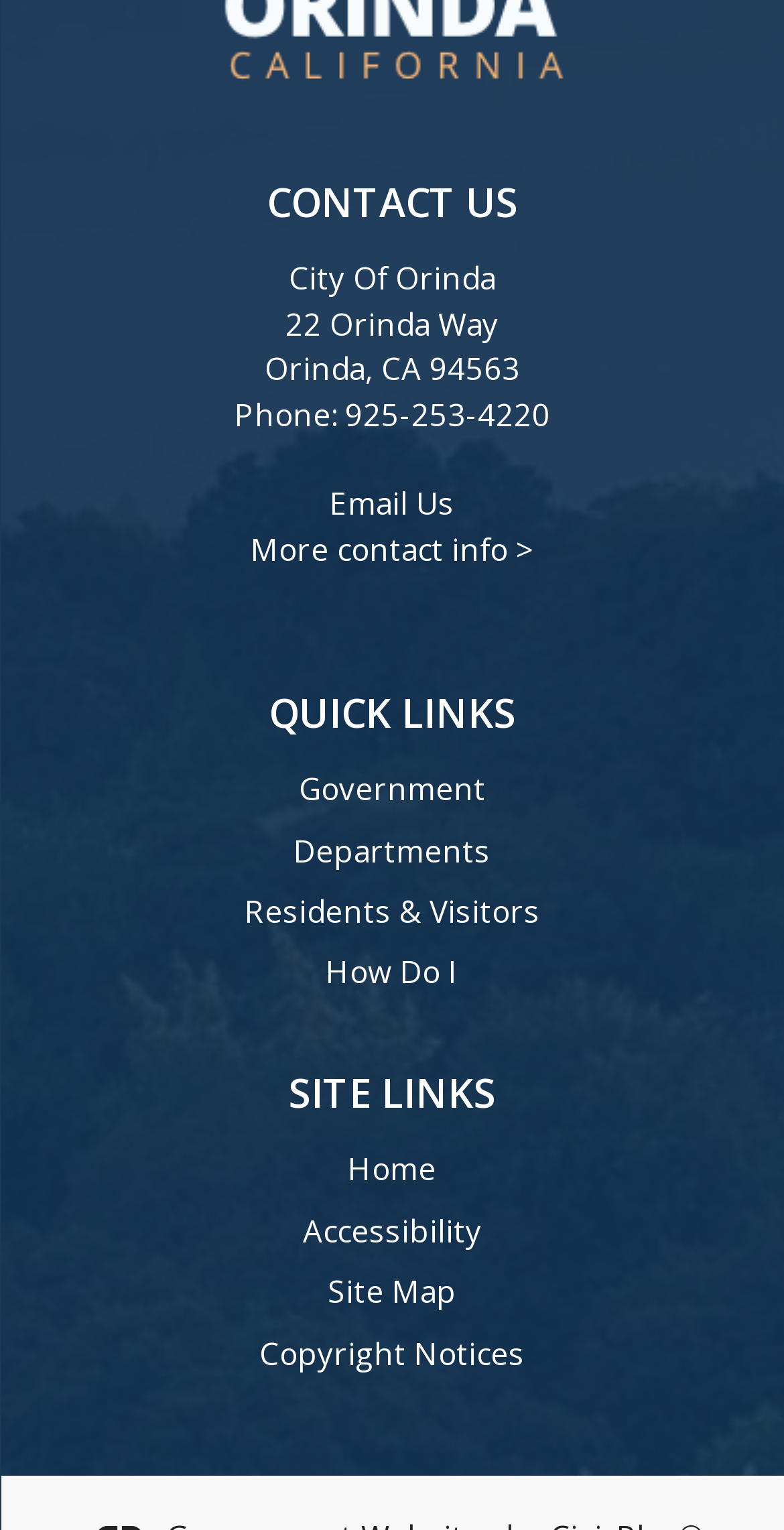Please find and report the bounding box coordinates of the element to click in order to perform the following action: "Go to the home page". The coordinates should be expressed as four float numbers between 0 and 1, in the format [left, top, right, bottom].

[0.444, 0.751, 0.556, 0.777]